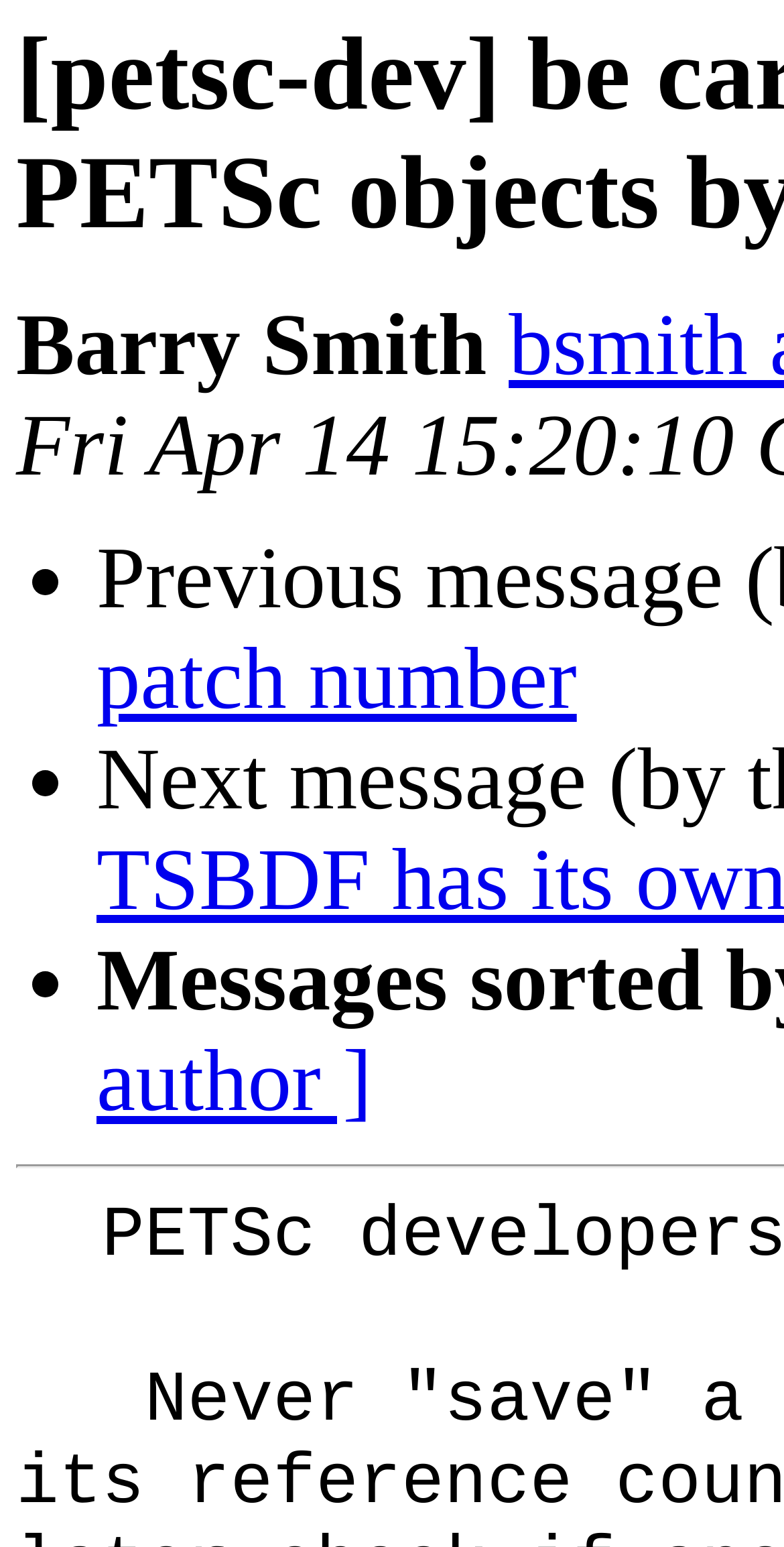Extract the primary heading text from the webpage.

[petsc-dev] be careful comparing two PETSc objects by pointer